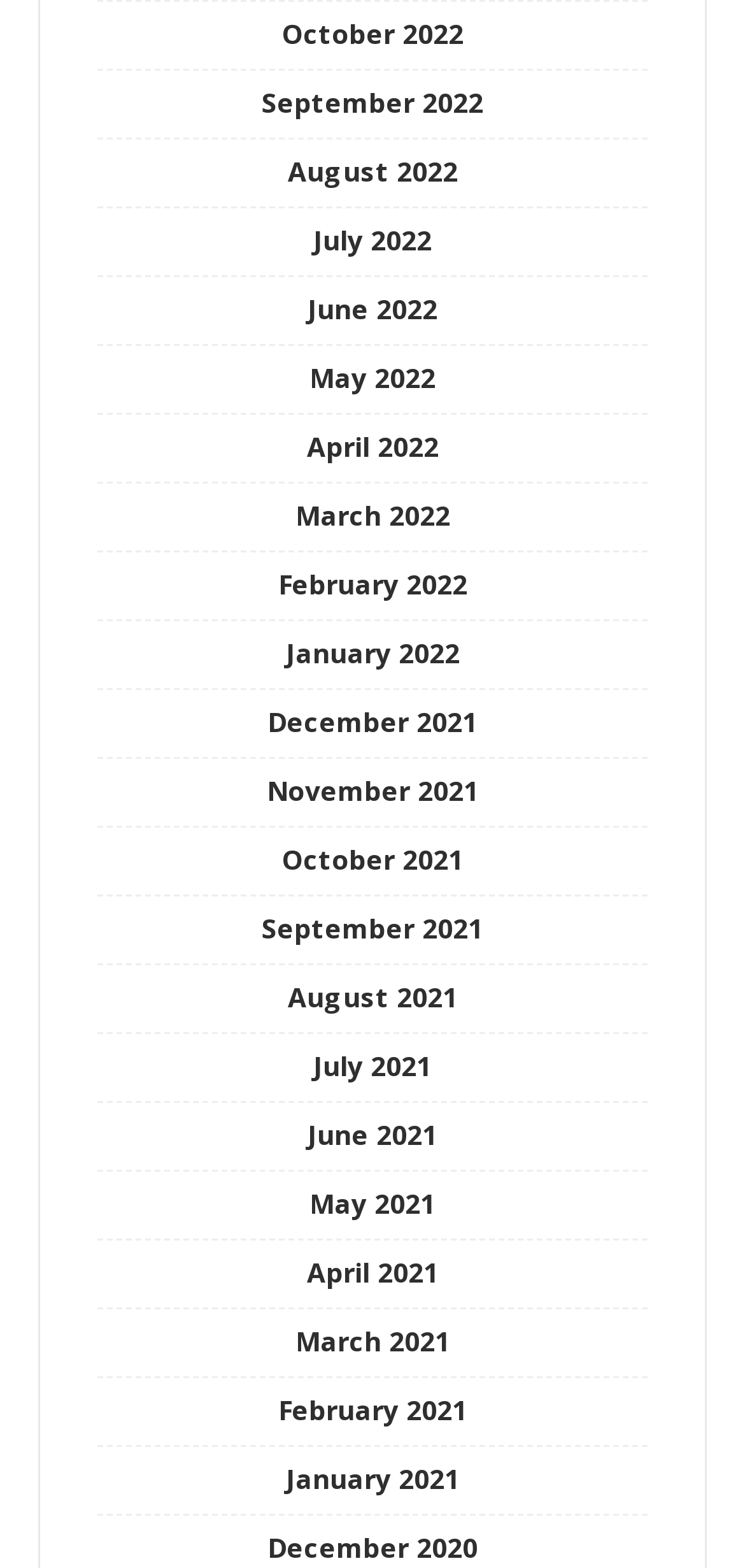Are the months listed in chronological order?
Based on the visual, give a brief answer using one word or a short phrase.

Yes